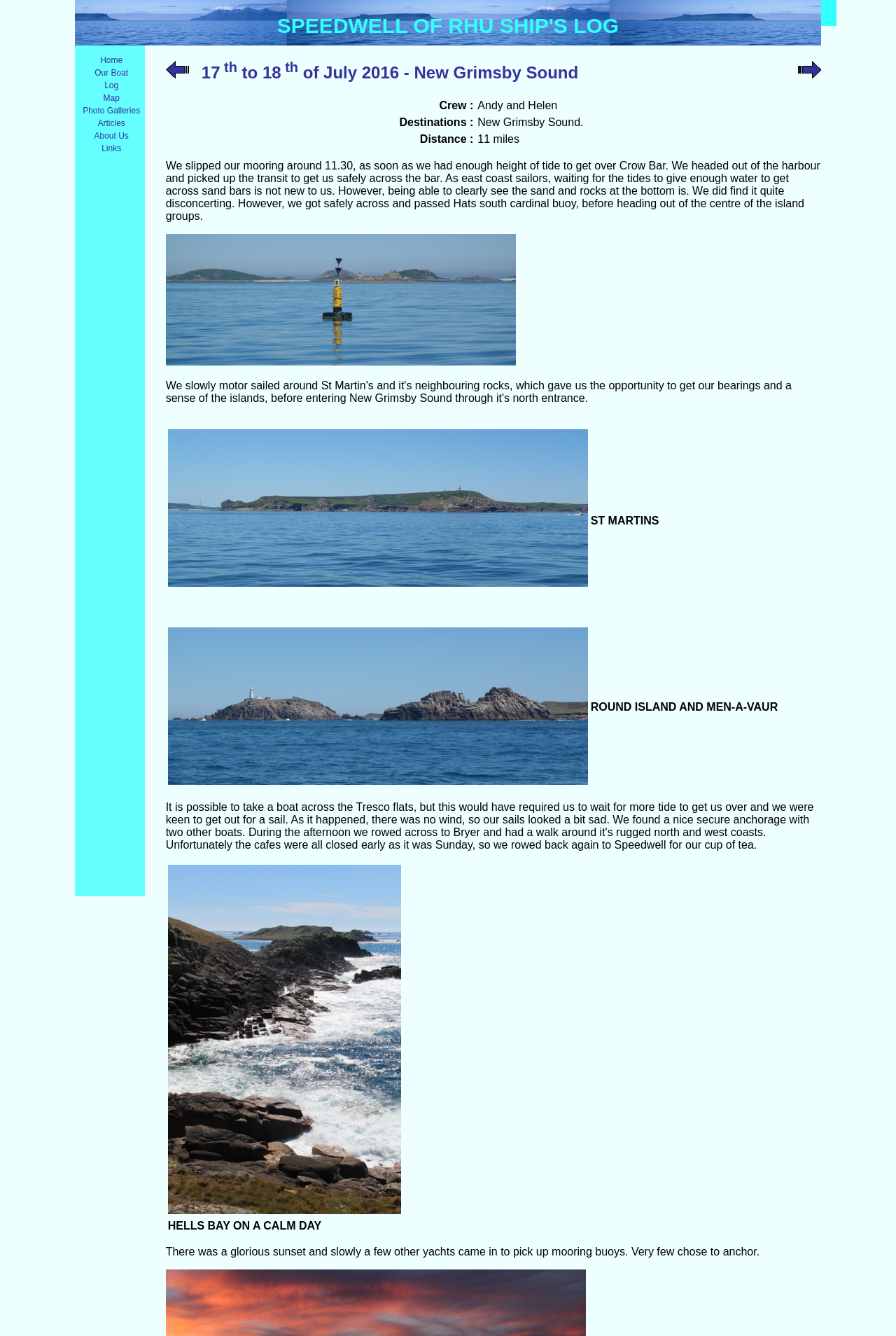Offer an in-depth caption of the entire webpage.

The webpage is titled "Speedwell of Rhu Ship's Log" and appears to be a blog or log entry about a sailing trip. At the top of the page, there is a main menu with links to "Home", "Our Boat", "Log", "Map", "Photo Galleries", "Articles", "About Us", and "Links". Below the menu, there is a large heading that reads "SPEEDWELL OF RHU SHIP'S LOG".

The main content of the page is divided into sections. On the left side, there is a navigation section with links to "Previous page" and "Next page", accompanied by small arrow icons. The main article begins with a heading "17th to 18th of July 2016 - New Grimsby Sound" and is followed by a block of text that describes the sailing experience, including the crew, destinations, and distance traveled.

Below the article, there are three tables with information about the sailing trip. The first table lists the crew, destinations, and distance traveled. The second table appears to be a log or journal entry with dates and descriptions of the sailing experience. The third table has a single row with a heading "HELLS BAY ON A CALM DAY".

Throughout the page, there are several images, including a small arrow icon for the "Previous page" and "Next page" links, and possibly other images related to the sailing trip. The overall layout of the page is organized and easy to follow, with clear headings and concise text.